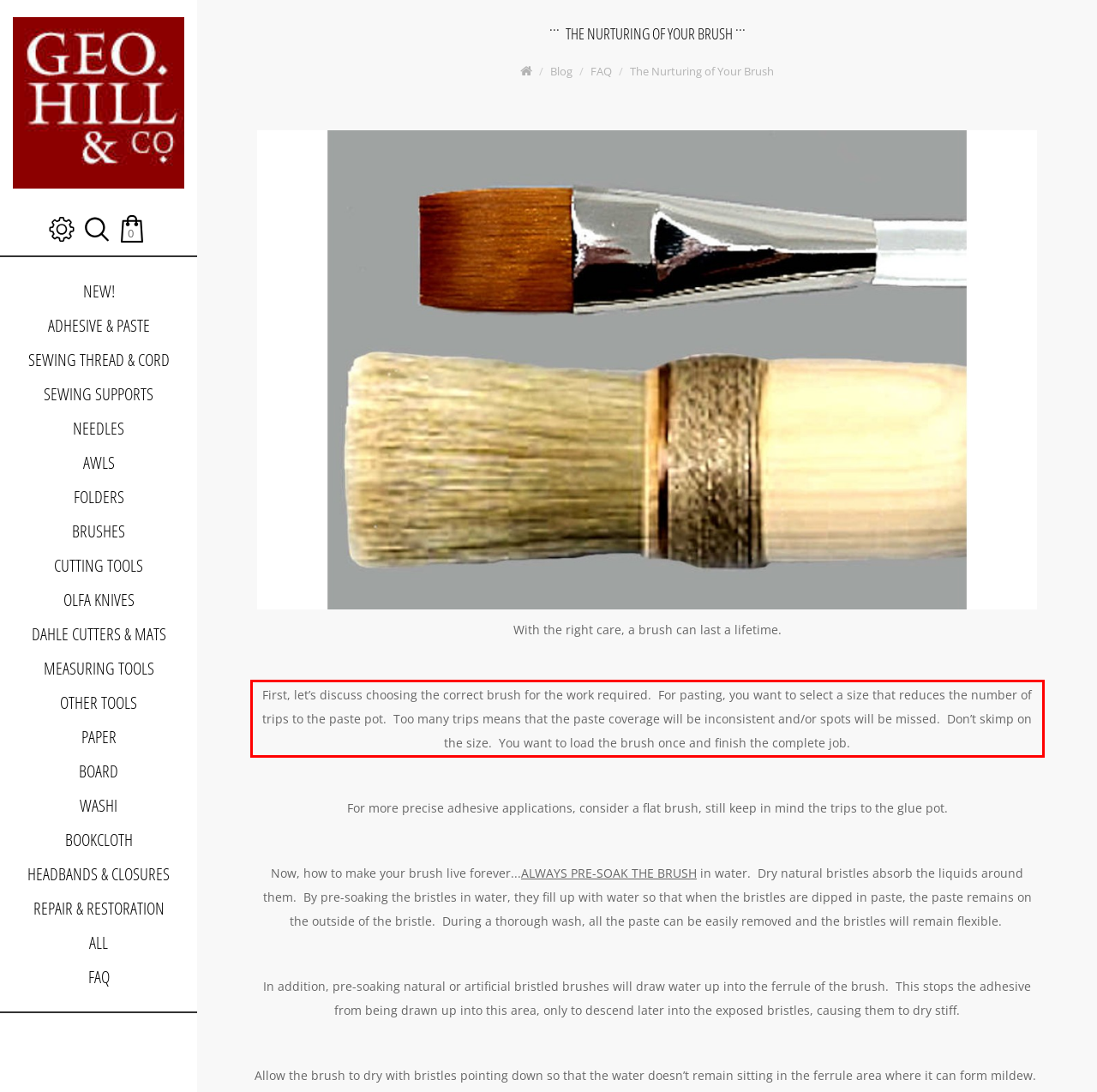Using OCR, extract the text content found within the red bounding box in the given webpage screenshot.

First, let’s discuss choosing the correct brush for the work required. For pasting, you want to select a size that reduces the number of trips to the paste pot. Too many trips means that the paste coverage will be inconsistent and/or spots will be missed. Don’t skimp on the size. You want to load the brush once and finish the complete job.